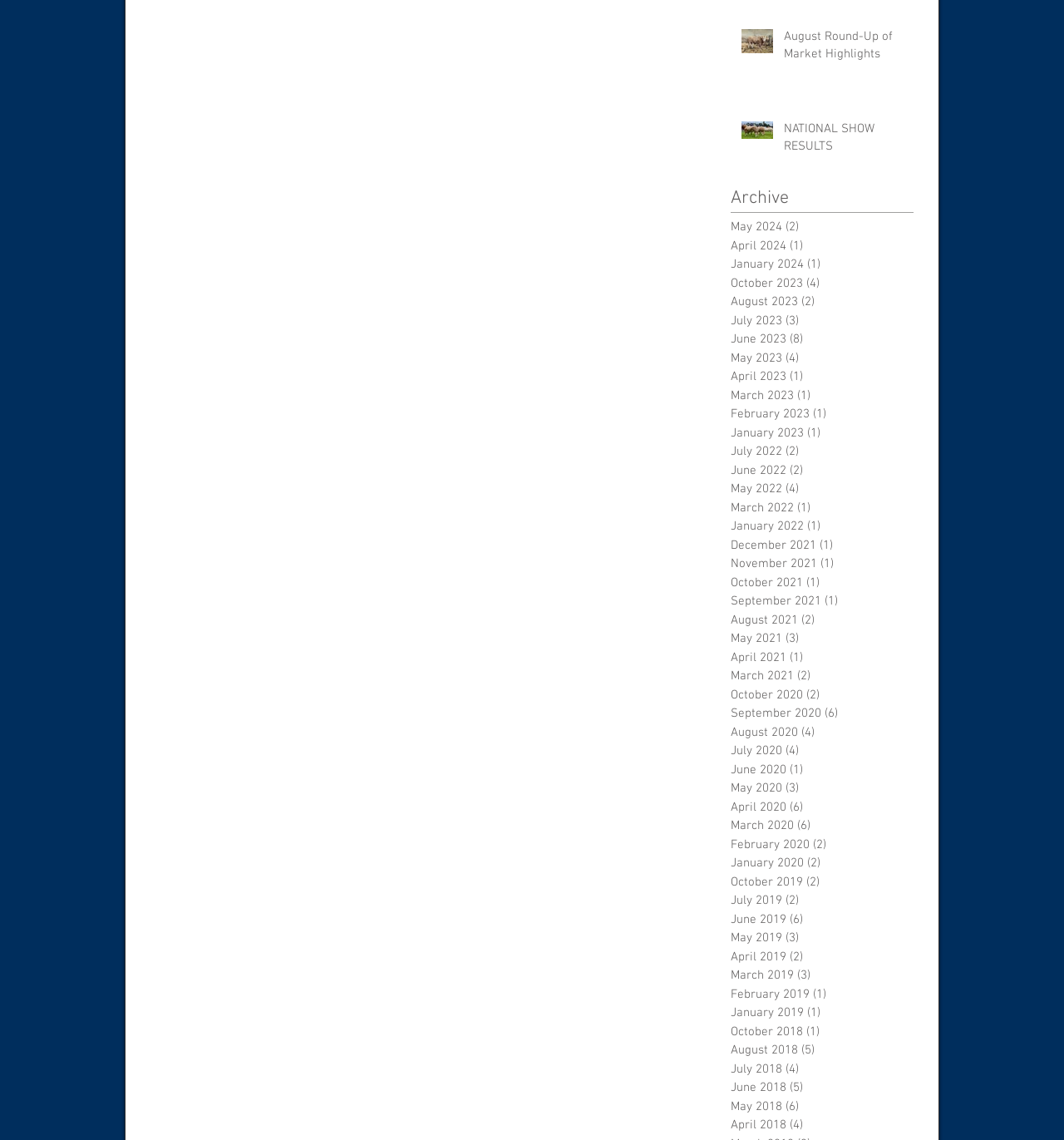What is the title of the first article?
Please provide a comprehensive answer to the question based on the webpage screenshot.

The title of the first article can be found by looking at the first article element, which has a generic type and contains an image and a link with the same text. The text of the link is 'August Round-Up of Market Highlights', which is the title of the article.